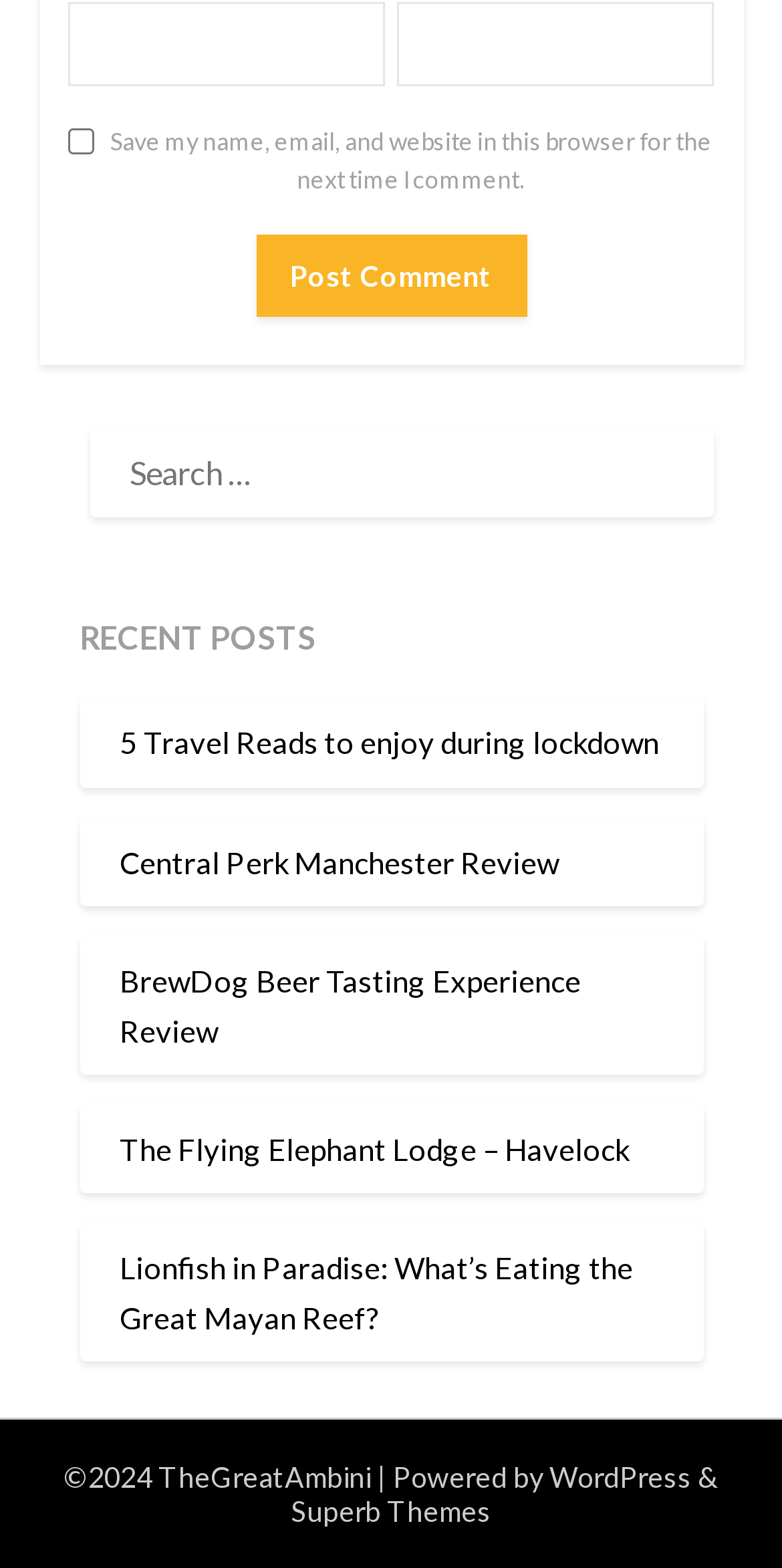Please locate the bounding box coordinates of the element that should be clicked to complete the given instruction: "Search for something".

[0.114, 0.274, 0.912, 0.33]